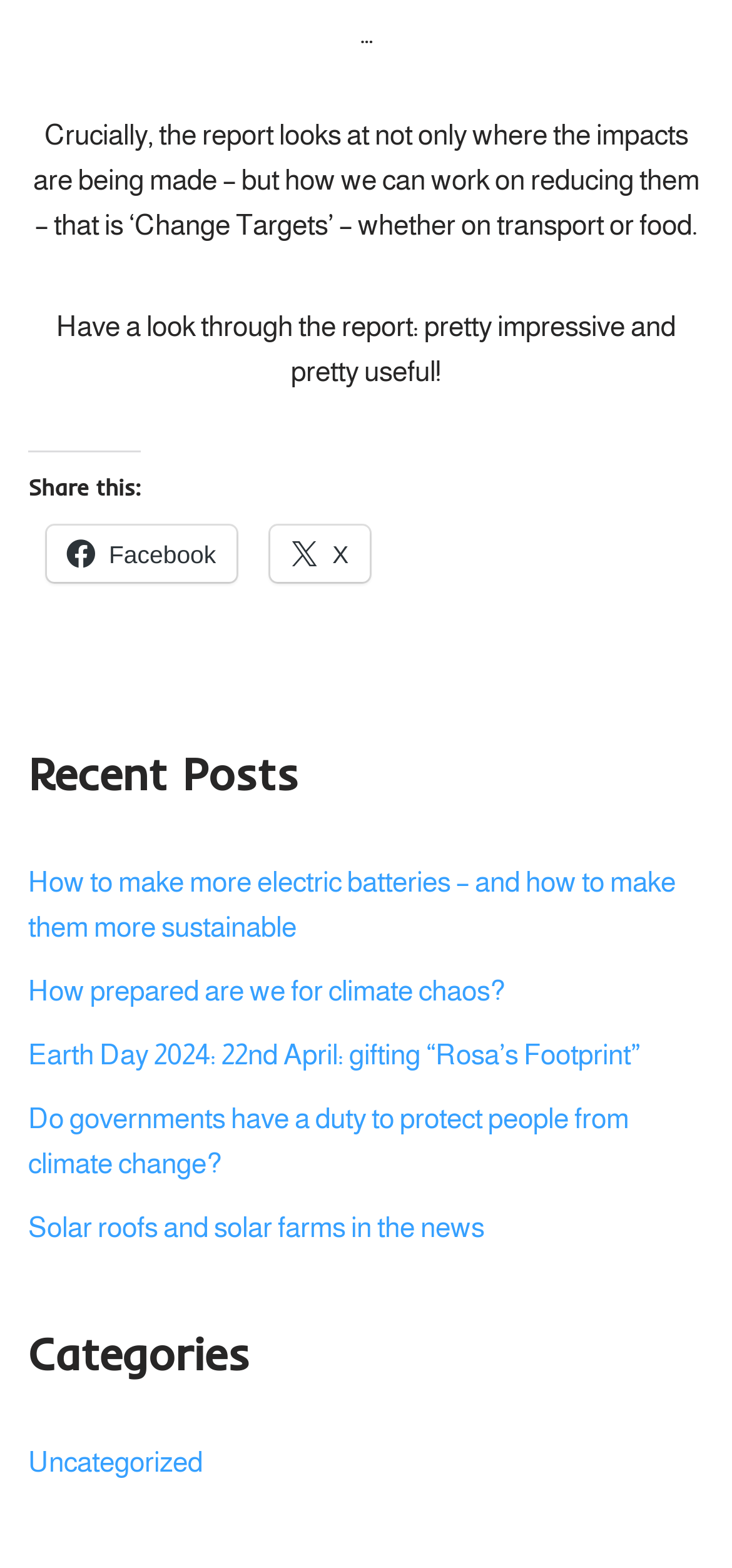Given the element description "Facebook", identify the bounding box of the corresponding UI element.

[0.064, 0.335, 0.323, 0.371]